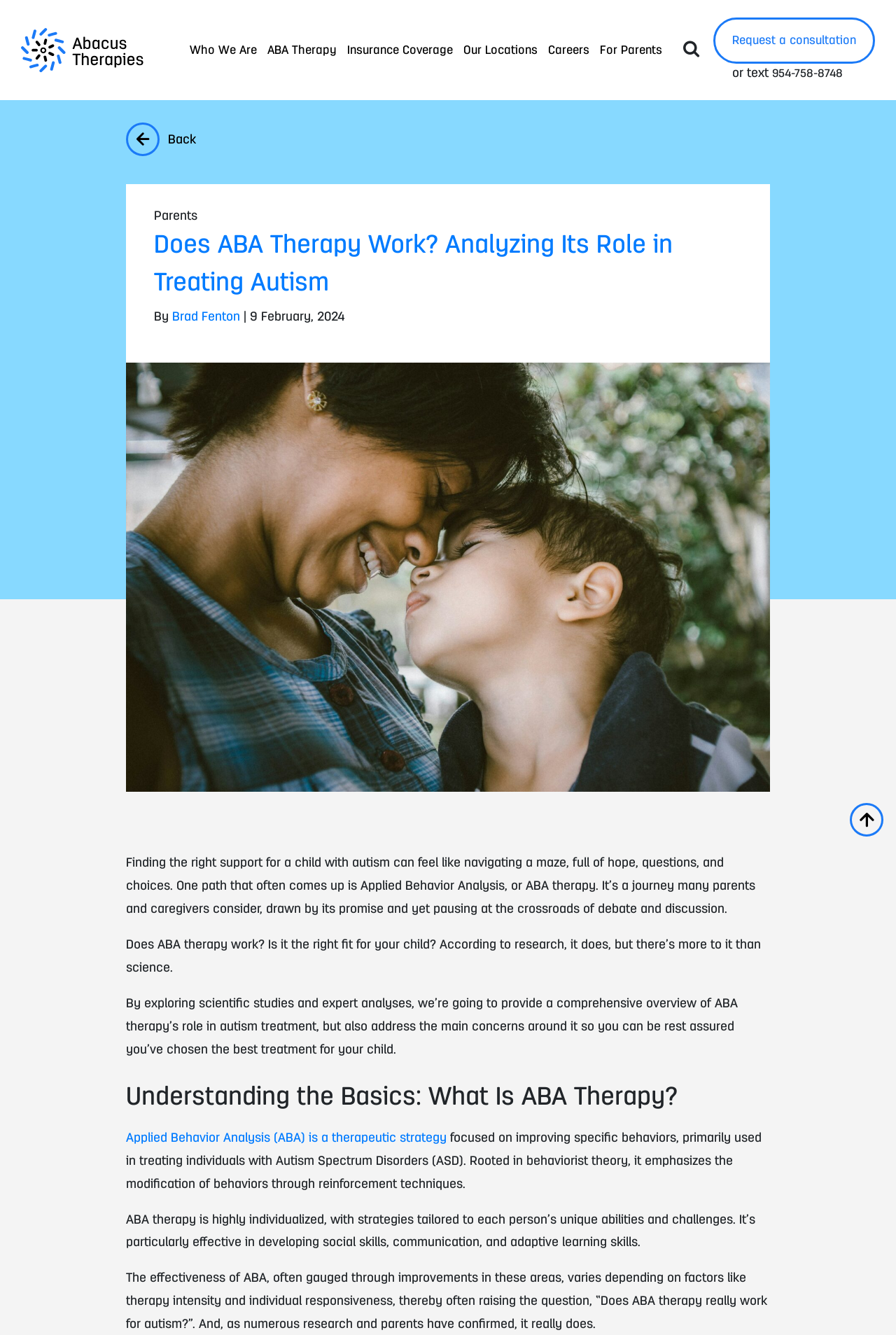Find and generate the main title of the webpage.

Does ABA Therapy Work? Analyzing Its Role in Treating Autism